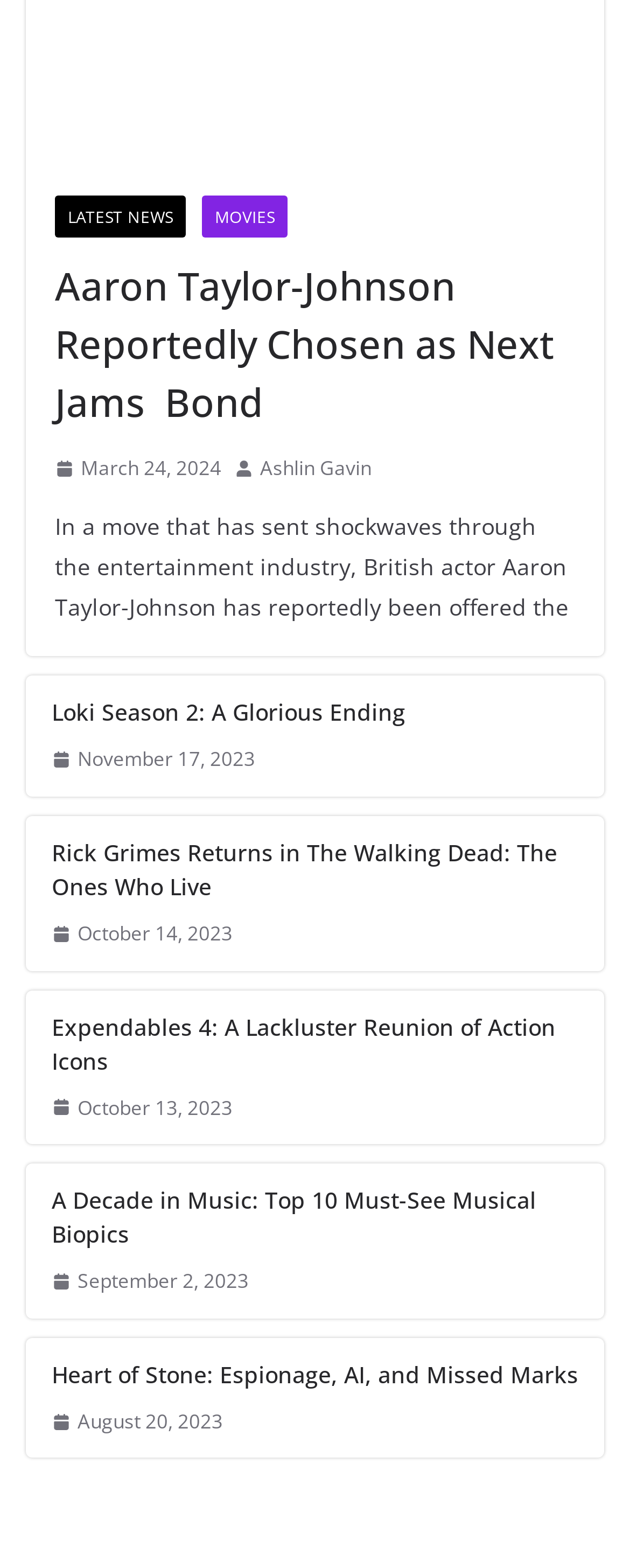What is the date of the news article about Loki Season 2?
Please answer the question as detailed as possible.

I found the date of the news article about Loki Season 2 by looking at the link below the heading 'Loki Season 2: A Glorious Ending', which says 'November 17, 2023'.